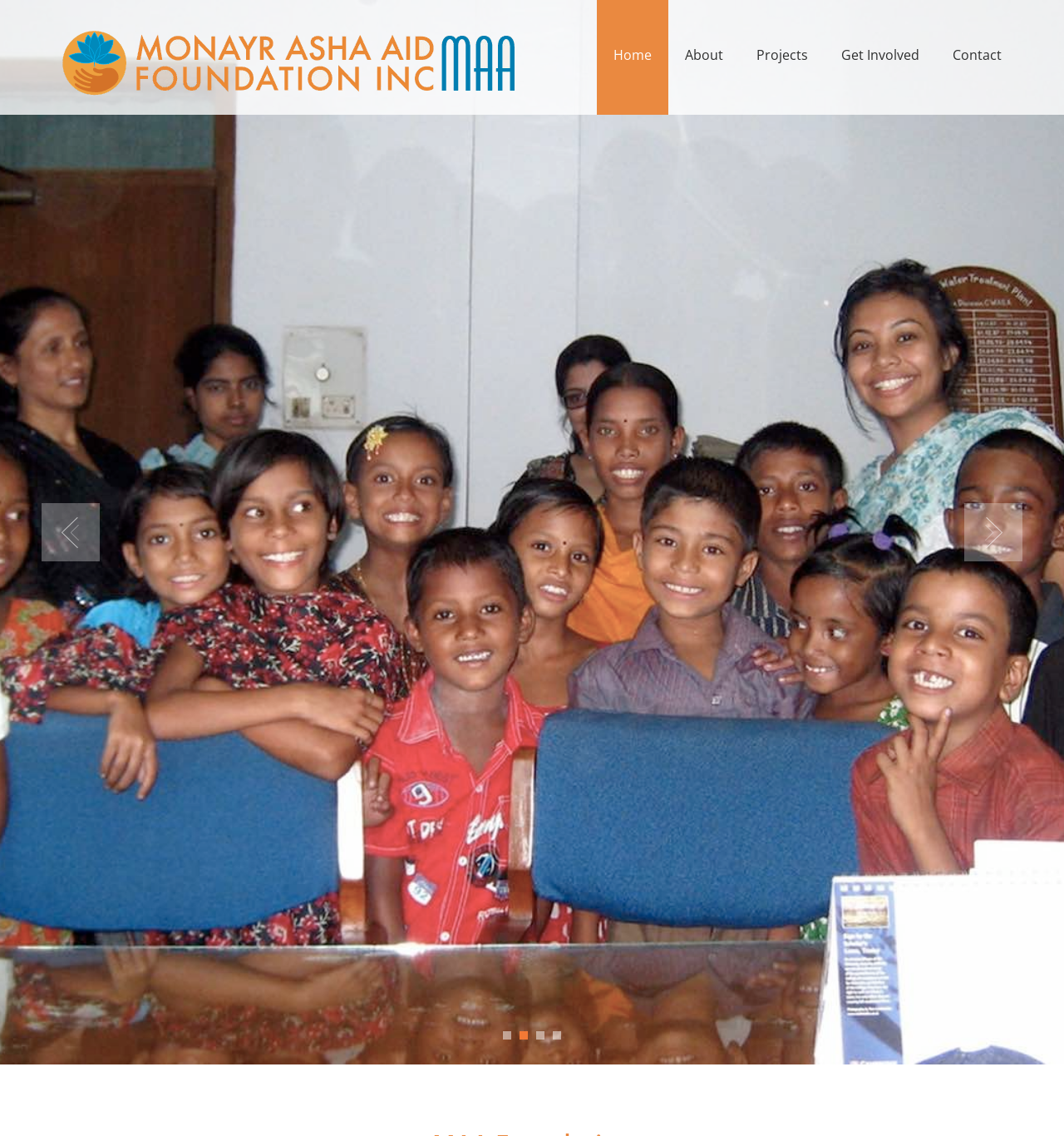Please answer the following question using a single word or phrase: How many navigation links are in the header?

5